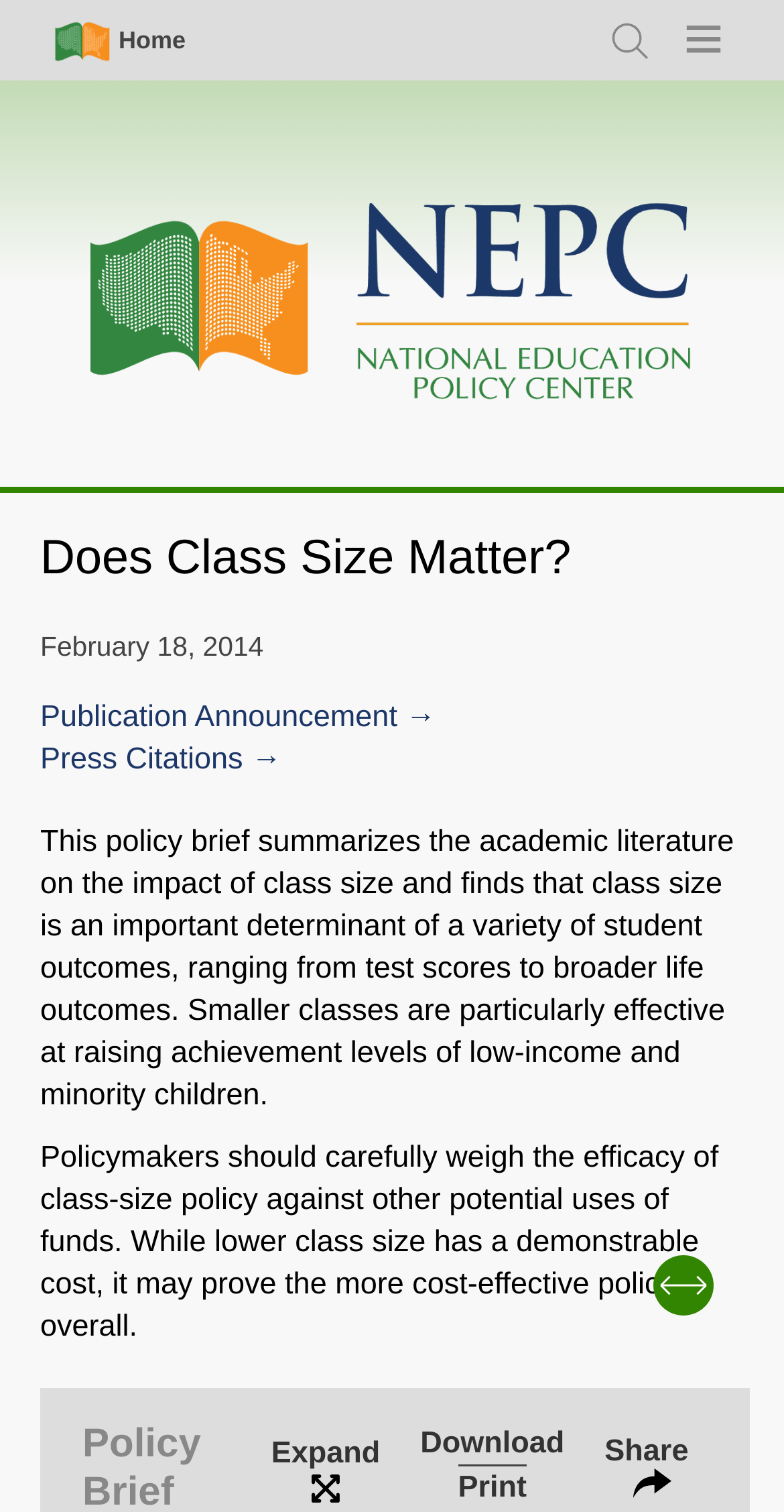Explain the webpage in detail.

The webpage is titled "Does Class Size Matter? | National Education Policy Center". At the top left corner, there is a "Skip to main content" link, followed by a "Simple Nav" heading. On the same line, there are three links: "Home", "Search", and "Menu", positioned from left to right. Below this, there is a "Main navigation" heading, which contains a "Home" link that spans almost the entire width of the page.

The main content of the page is a policy brief, which has a heading "Does Class Size Matter?" at the top. Below this, there is a dialog box with a "Close" button at the top right corner. Inside the dialog box, there is a "SHARE" heading, followed by several social media links, including Facebook, Twitter, LinkedIn, and Google Plus. There is also a "Permalink" textbox and a "Share on Email" link.

Below the dialog box, there is a time stamp "February 18, 2014", followed by three links: "Publication Announcement →", "Press Citations →", and a brief summary of the policy brief. The summary is divided into two paragraphs, which discuss the impact of class size on student outcomes and the cost-effectiveness of class-size policy.

At the bottom right corner of the page, there is a "Share" button. Overall, the webpage has a simple and organized layout, with clear headings and concise text.